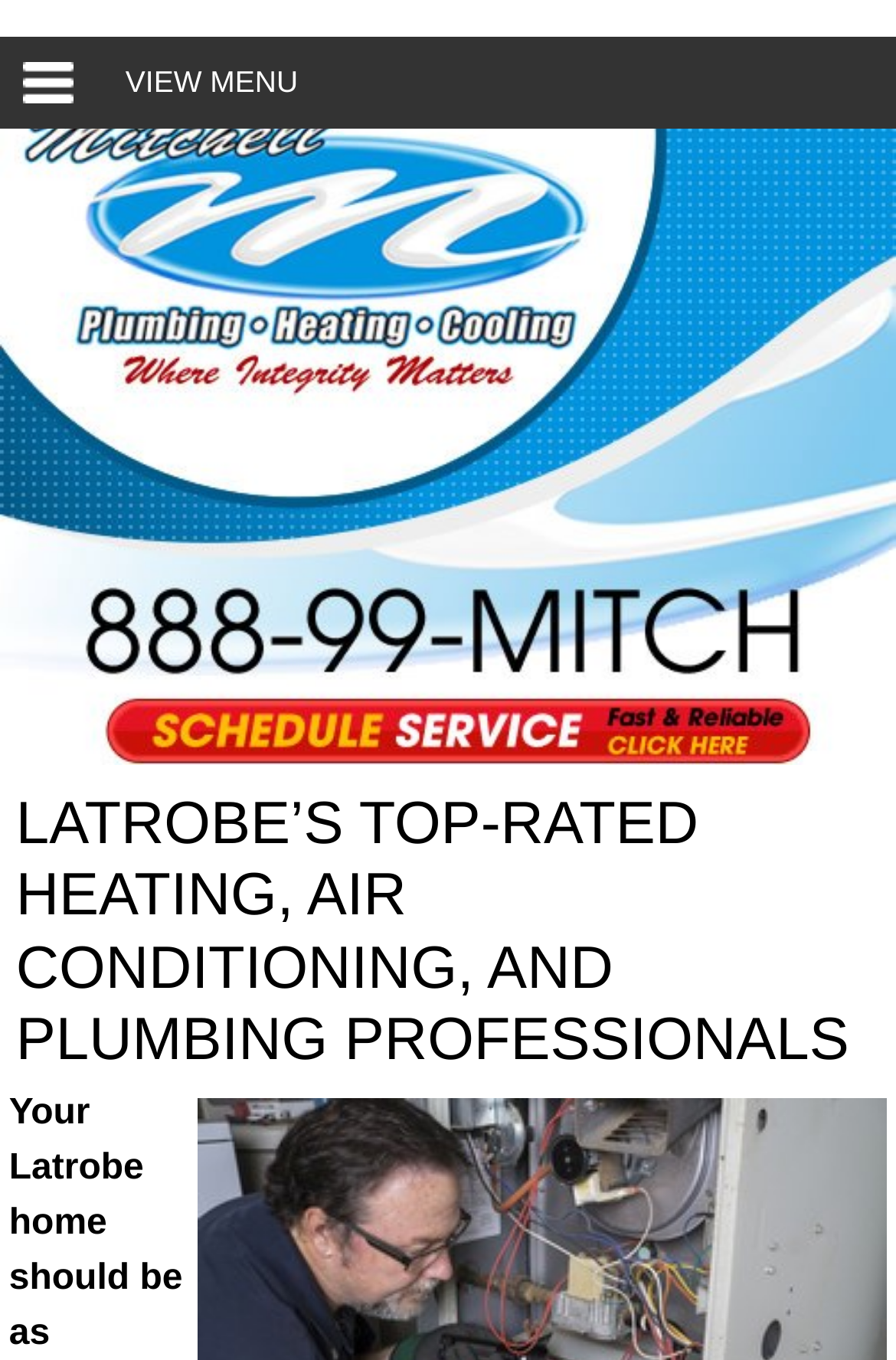Determine the bounding box coordinates for the UI element matching this description: "Radiant Heating".

[0.175, 0.28, 0.578, 0.348]